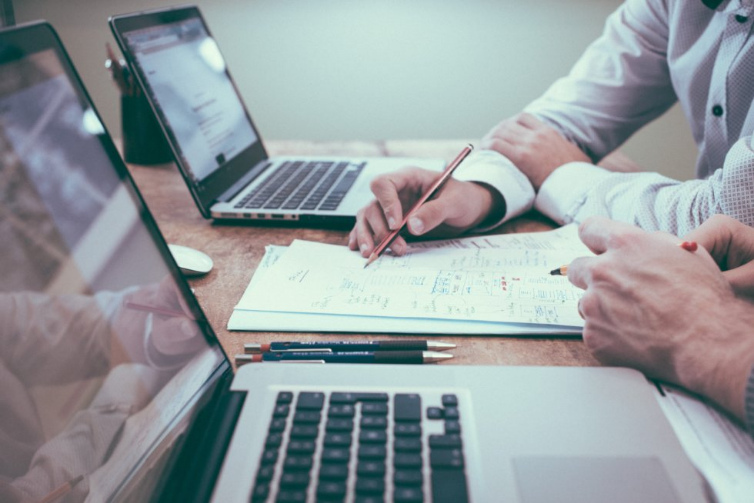How many laptops are visible?
Please provide a single word or phrase based on the screenshot.

two